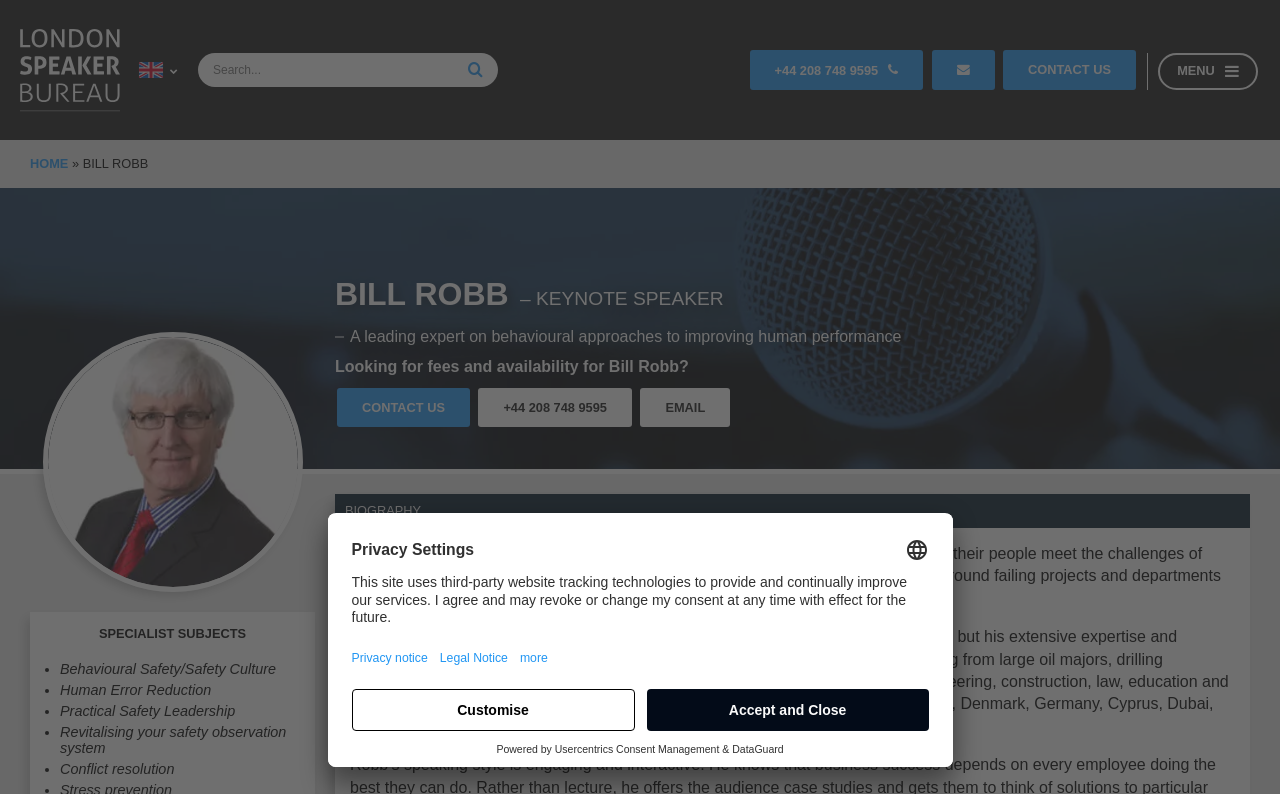Please mark the clickable region by giving the bounding box coordinates needed to complete this instruction: "Call us".

[0.586, 0.063, 0.721, 0.113]